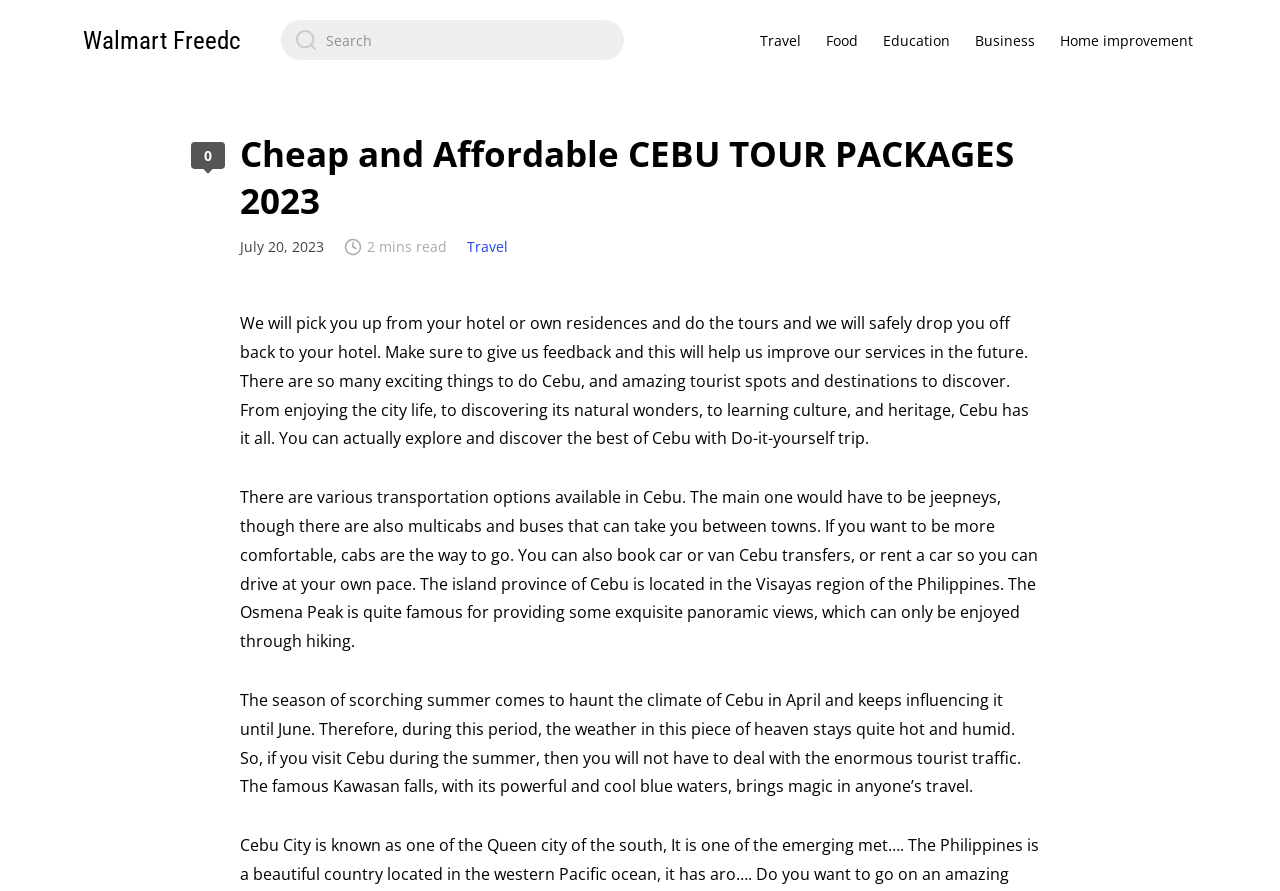From the webpage screenshot, predict the bounding box coordinates (top-left x, top-left y, bottom-right x, bottom-right y) for the UI element described here: Business

[0.754, 0.029, 0.816, 0.061]